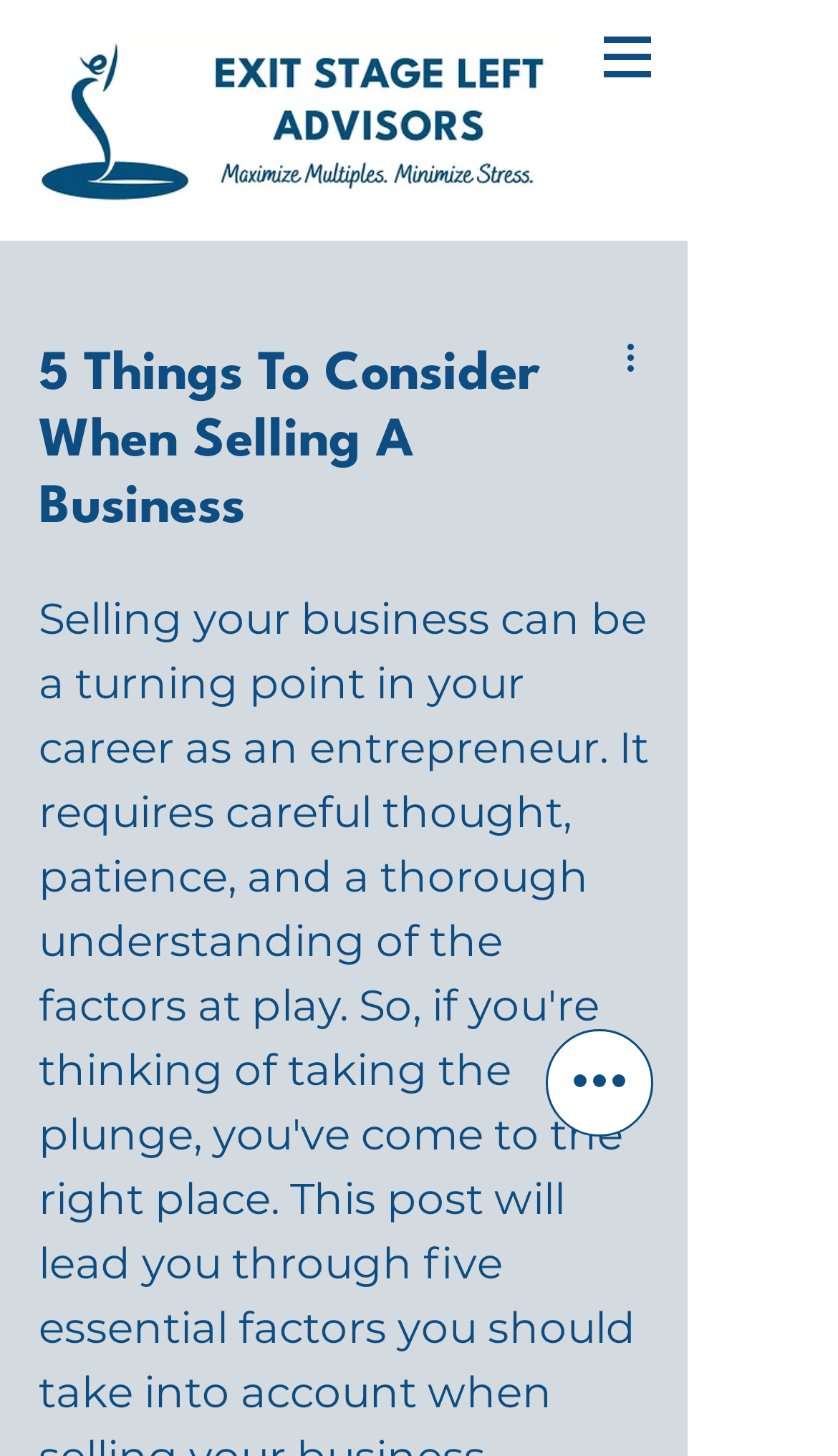Bounding box coordinates are to be given in the format (top-left x, top-left y, bottom-right x, bottom-right y). All values must be floating point numbers between 0 and 1. Provide the bounding box coordinate for the UI element described as: aria-label="Quick actions"

[0.651, 0.707, 0.779, 0.781]